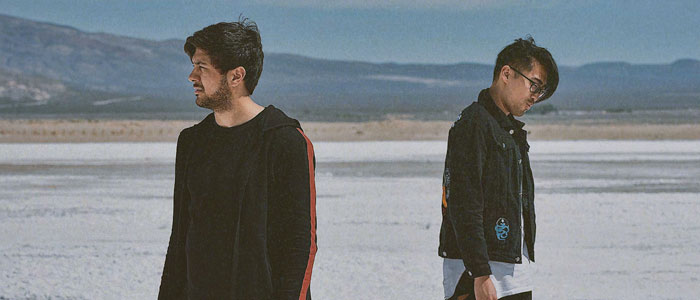What is the dominant color tone of the backdrop?
Could you answer the question with a detailed and thorough explanation?

The caption describes the expansive backdrop as featuring muted earth tones, which suggests a palette of natural, subdued colors such as beige, brown, and green.